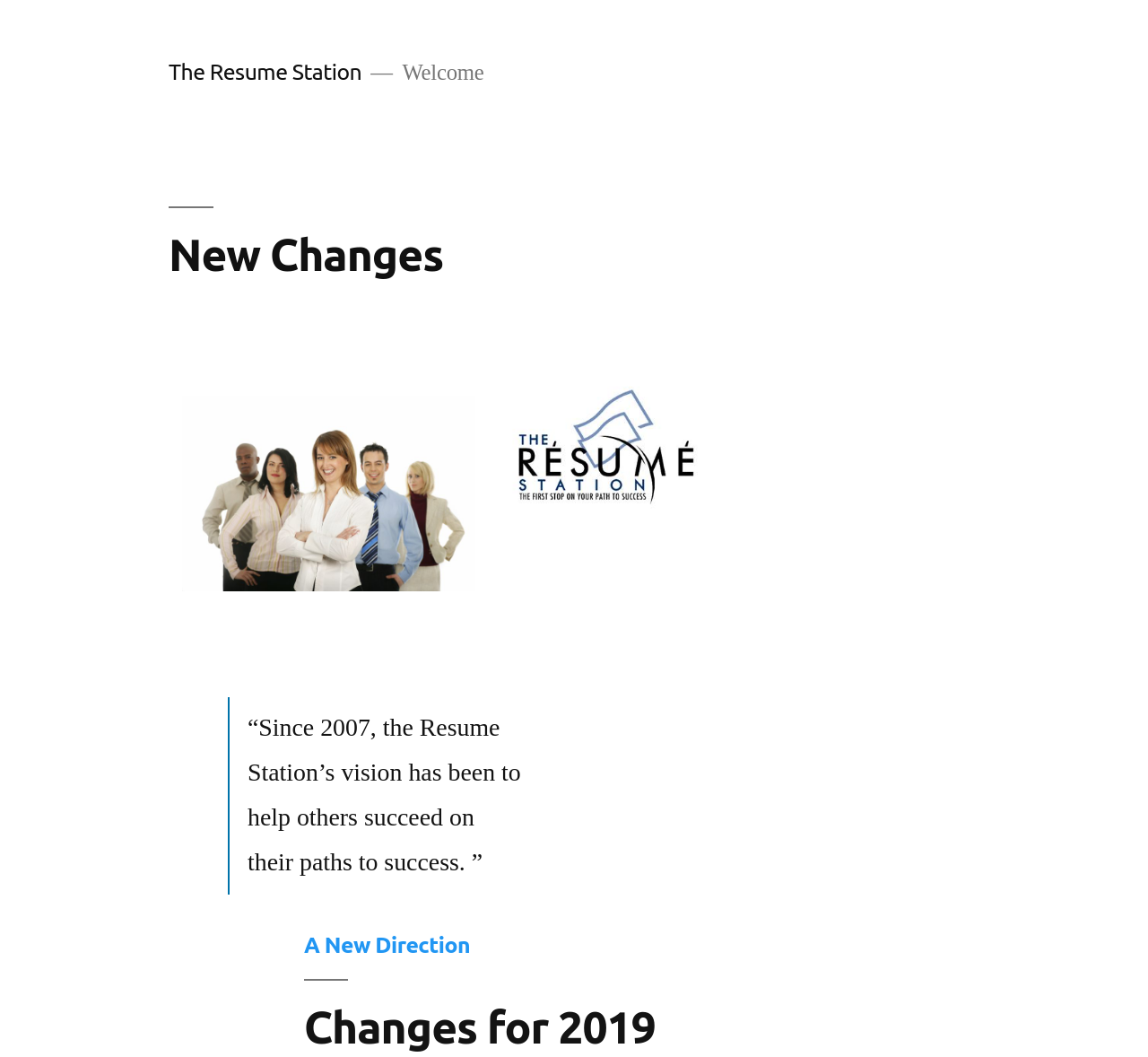What is the new direction mentioned in the article?
Please provide a single word or phrase as your answer based on the image.

Changes for 2019